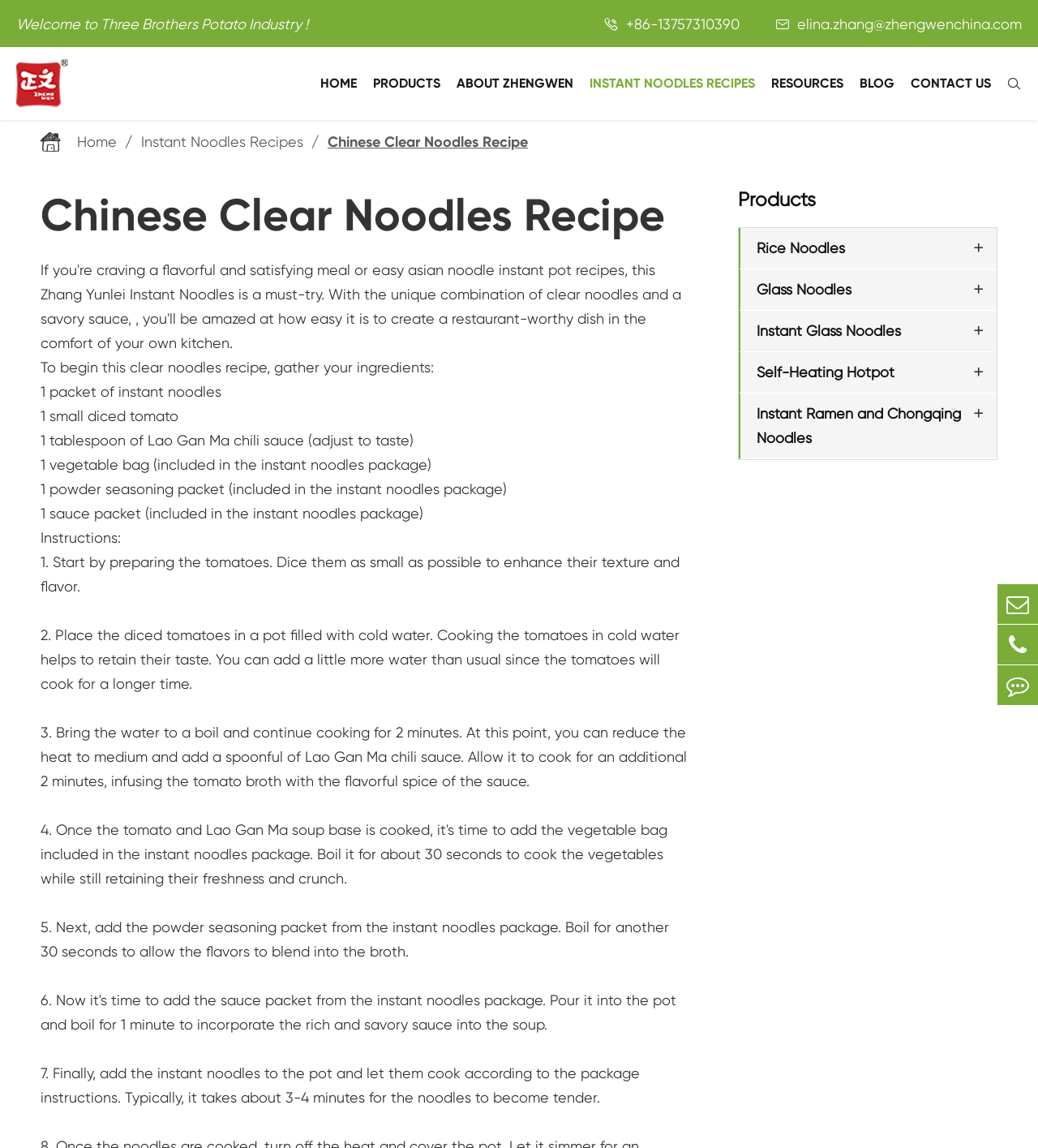How long does it take to cook the instant noodles?
From the screenshot, provide a brief answer in one word or phrase.

3-4 minutes